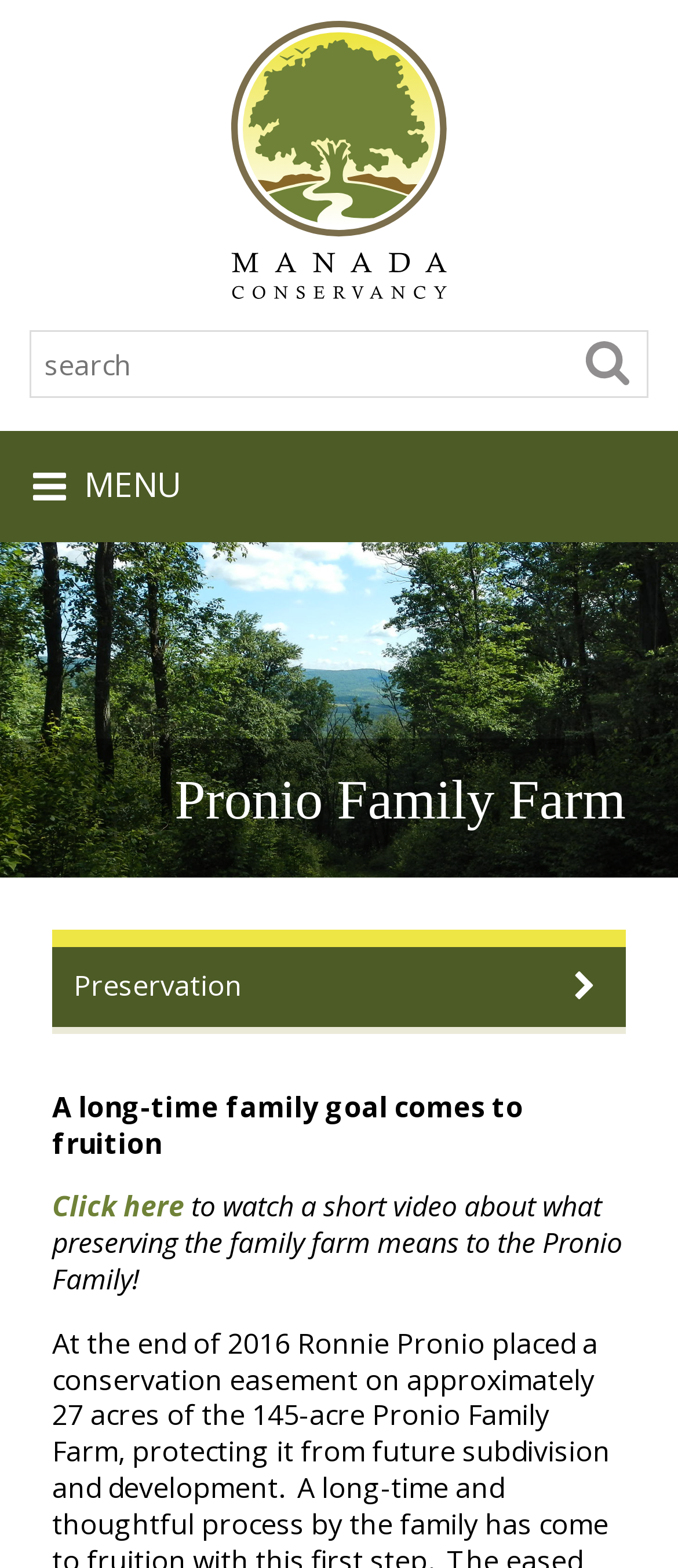Utilize the details in the image to give a detailed response to the question: Is the 'DONATE' link expanded?

The 'DONATE' link has a 'hasPopup' attribute set to 'menu' and an 'expanded' attribute set to 'False', indicating that it is not expanded.